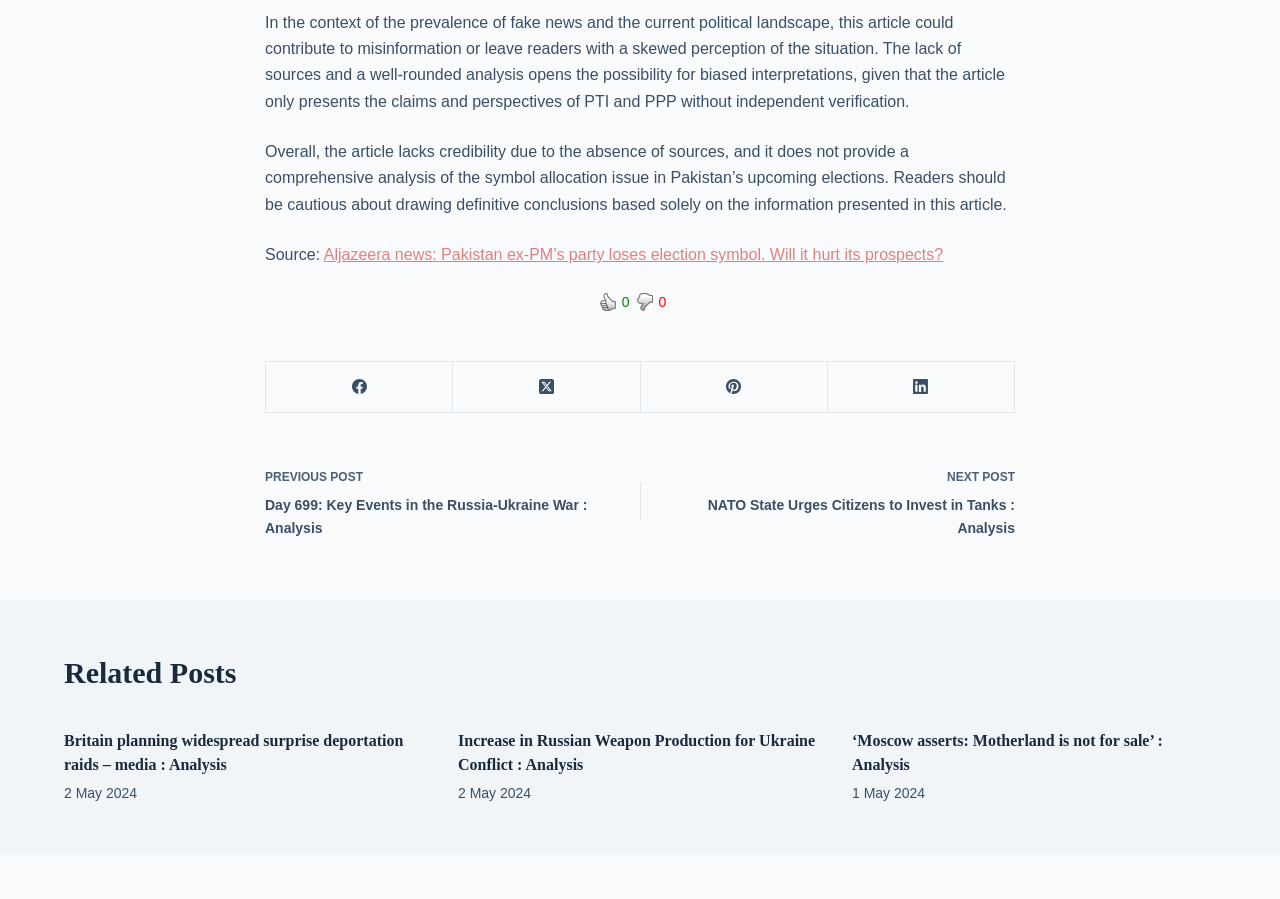Respond with a single word or phrase to the following question: How many related posts are shown?

3